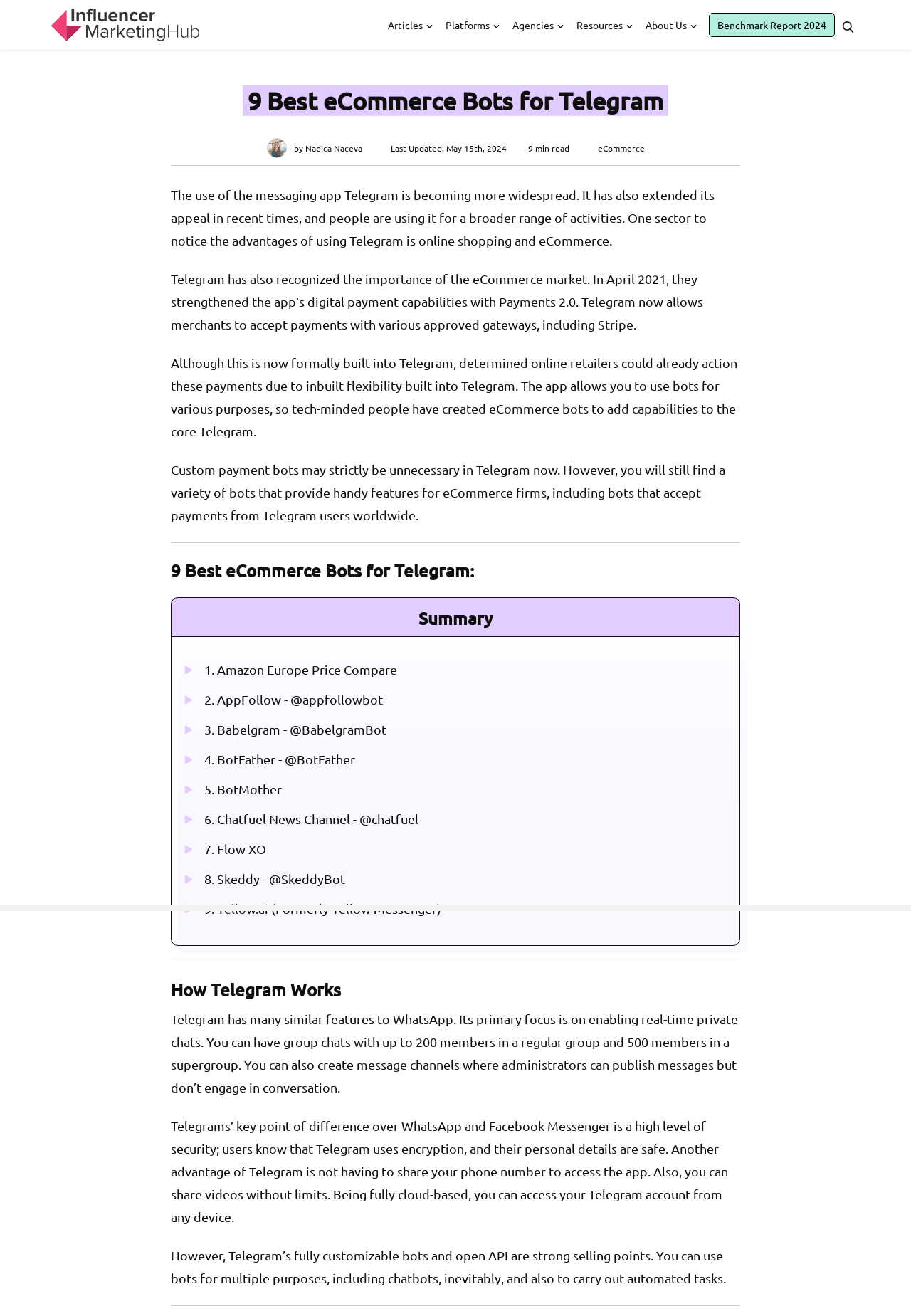Using the information in the image, give a comprehensive answer to the question: 
What is the maximum number of members in a supergroup on Telegram?

According to the webpage, Telegram allows group chats with up to 200 members in a regular group and 500 members in a supergroup, which indicates that the maximum number of members in a supergroup on Telegram is 500.